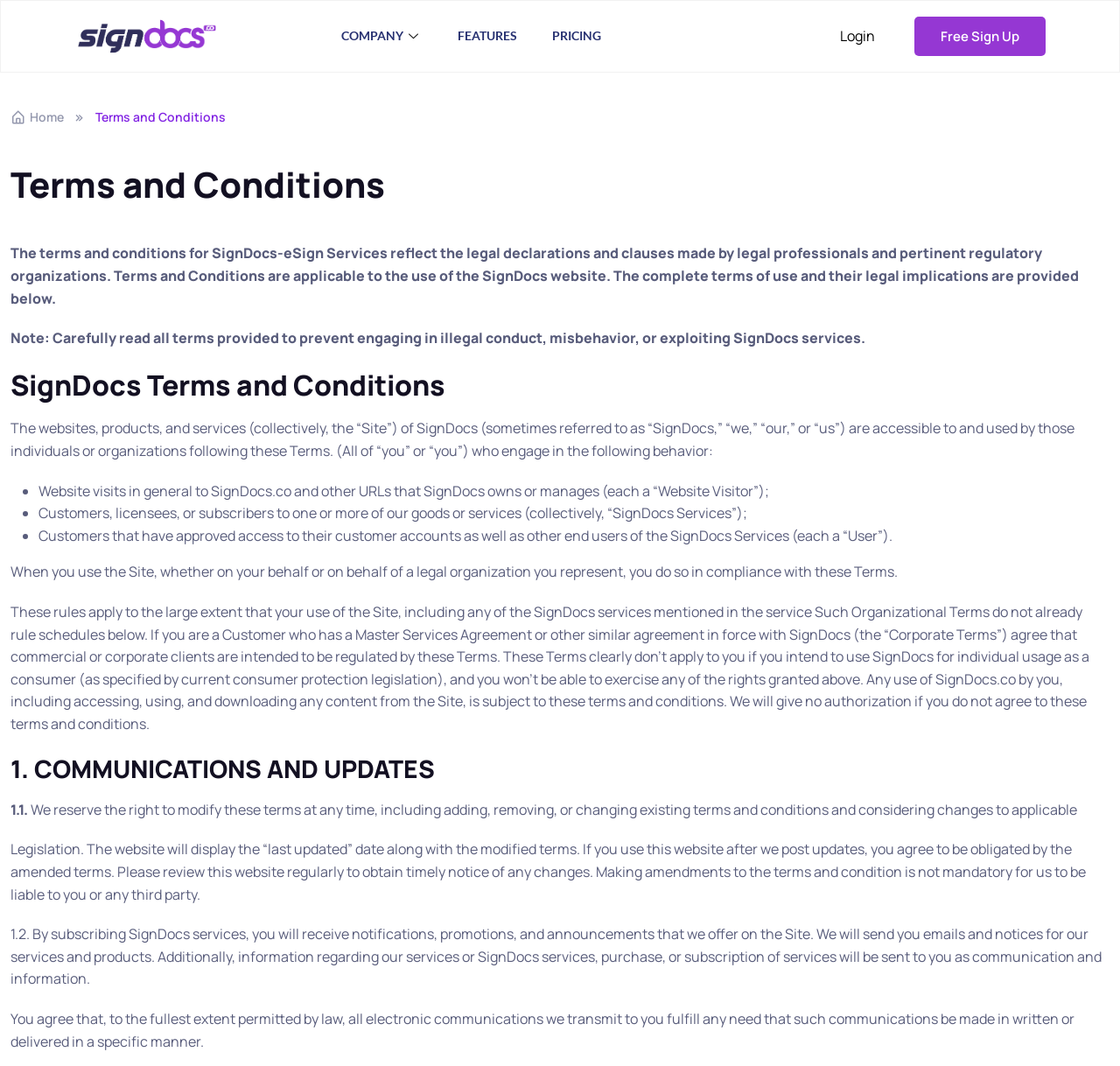Based on the element description: "Free Sign Up", identify the UI element and provide its bounding box coordinates. Use four float numbers between 0 and 1, [left, top, right, bottom].

[0.816, 0.016, 0.933, 0.053]